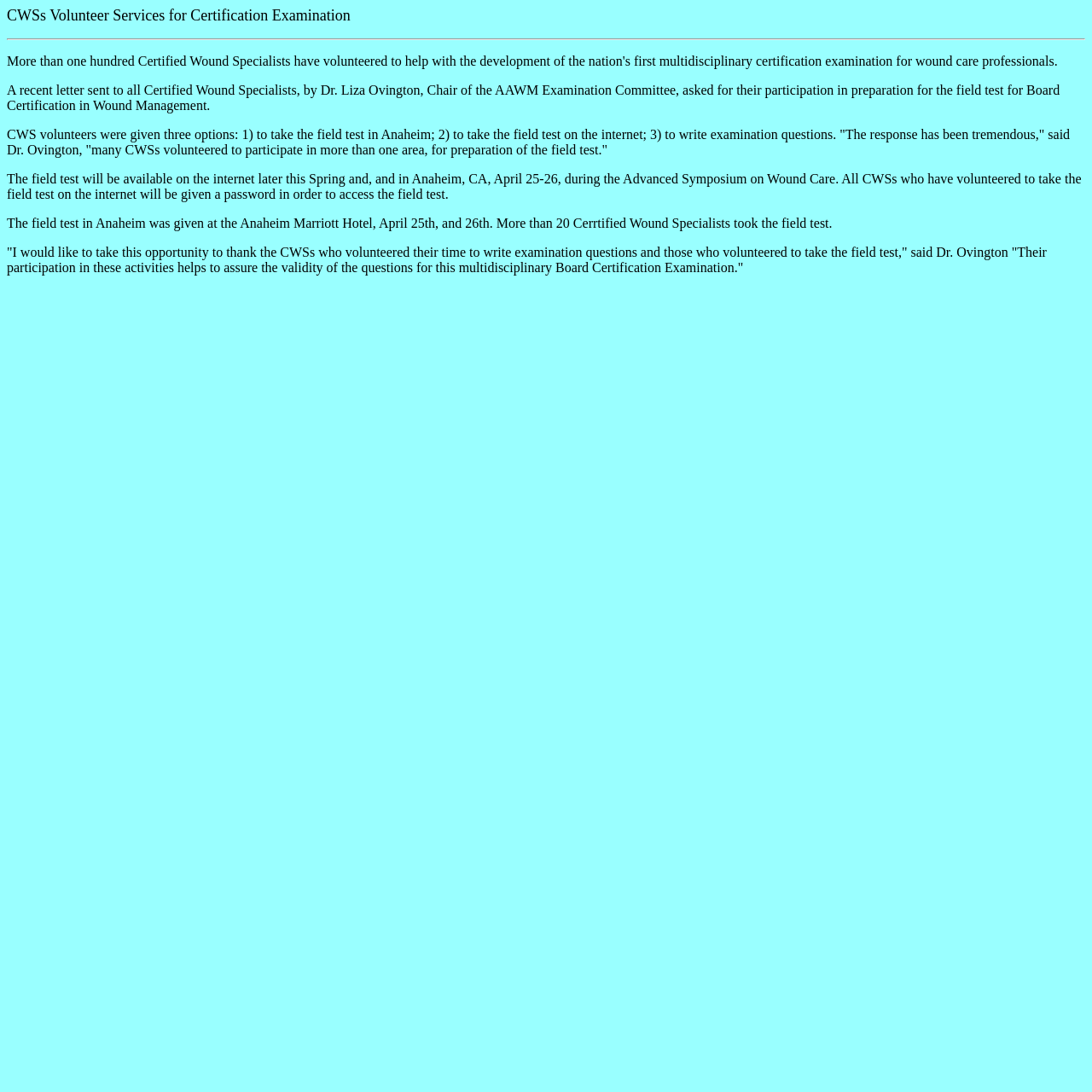How many Certified Wound Specialists took the field test in Anaheim?
From the details in the image, answer the question comprehensively.

The answer can be found in the fifth paragraph of the webpage, where it is mentioned that 'More than 20 Certified Wound Specialists took the field test.'